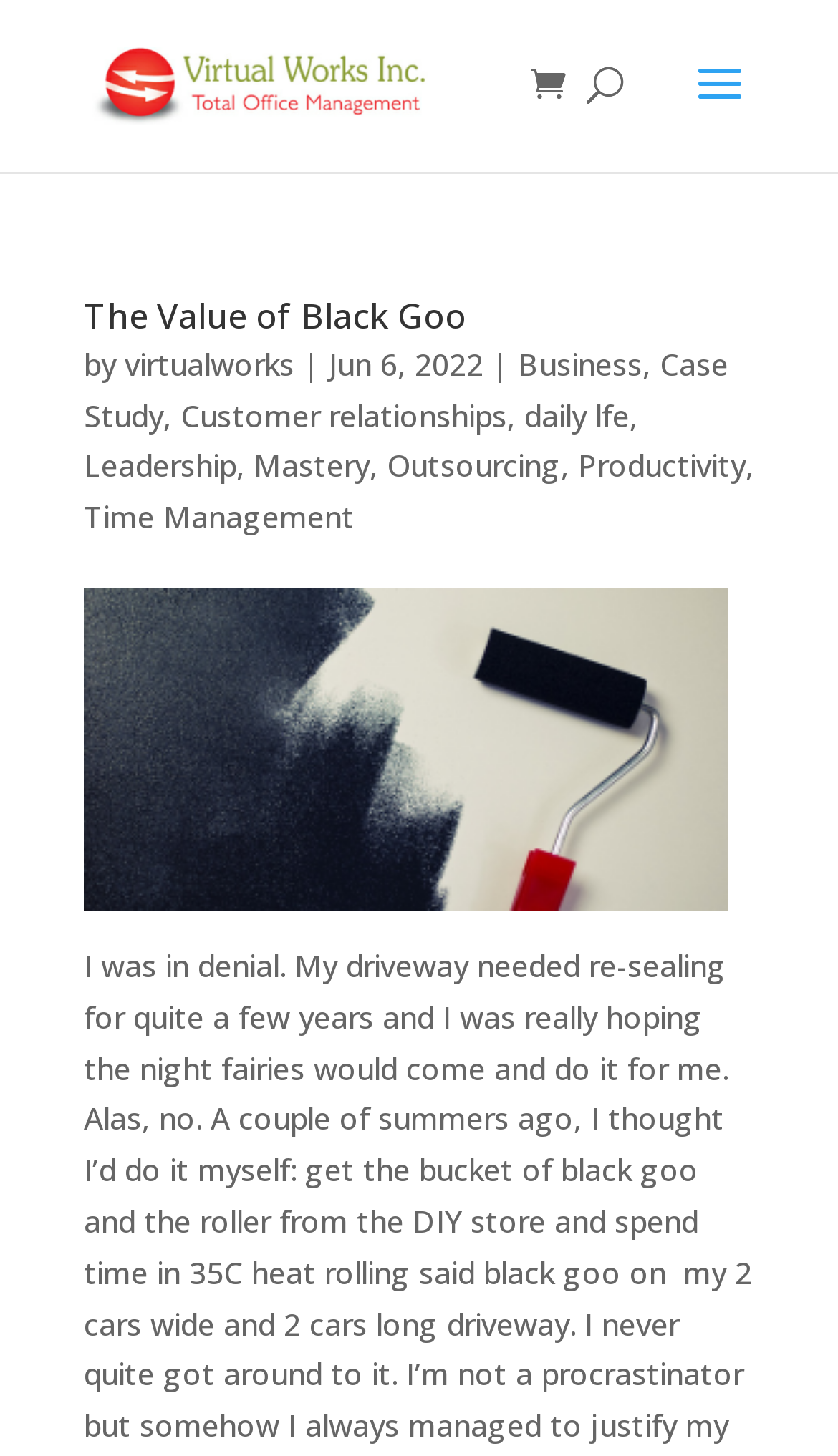How many tags are associated with the article 'The Value of Black Goo'?
Please provide a comprehensive answer based on the contents of the image.

I found multiple tags associated with the article 'The Value of Black Goo', including 'Business', 'Case Study', 'Customer relationships', and more, so there are multiple tags associated with the article.